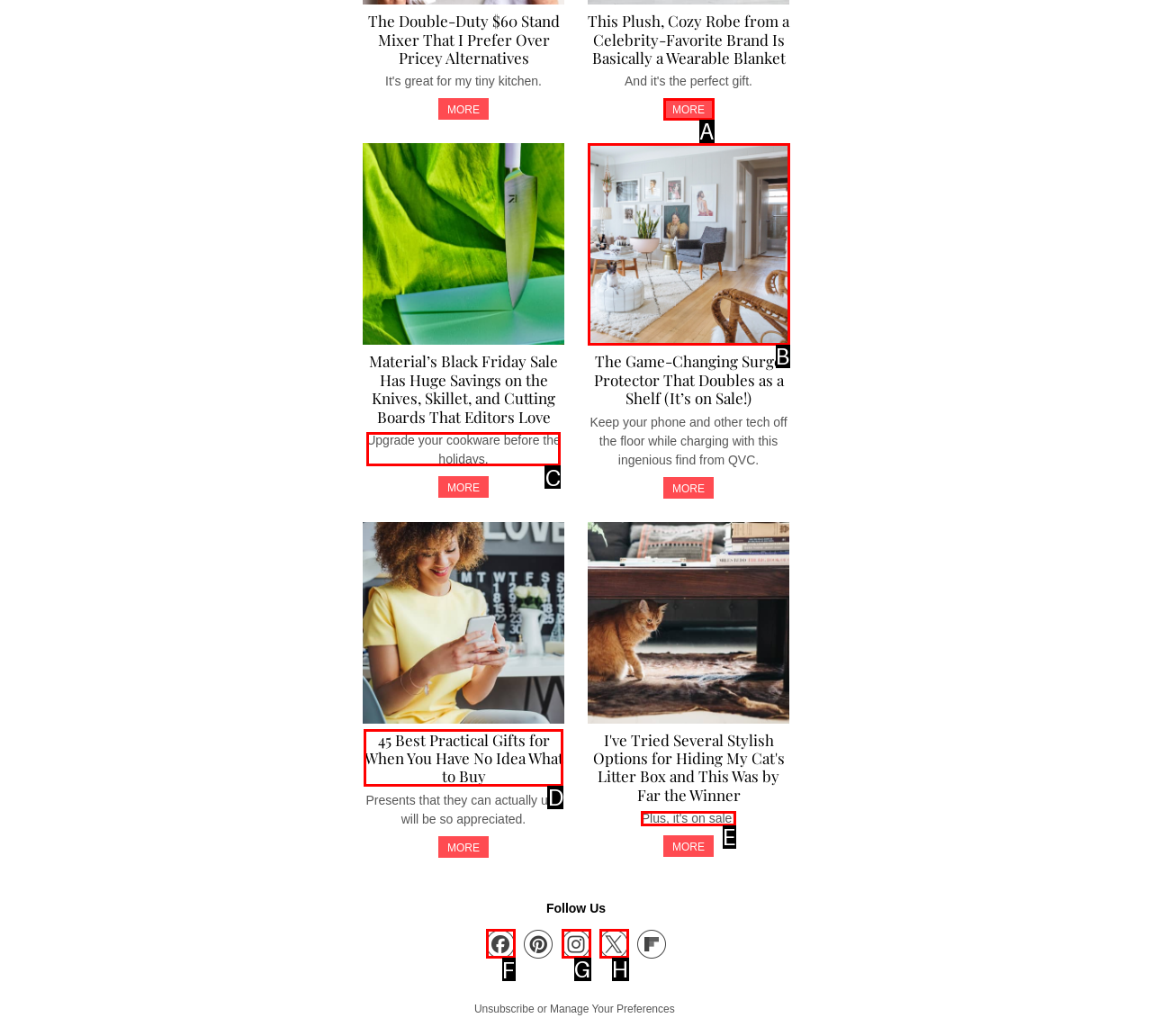Determine which option you need to click to execute the following task: Follow on Facebook. Provide your answer as a single letter.

F